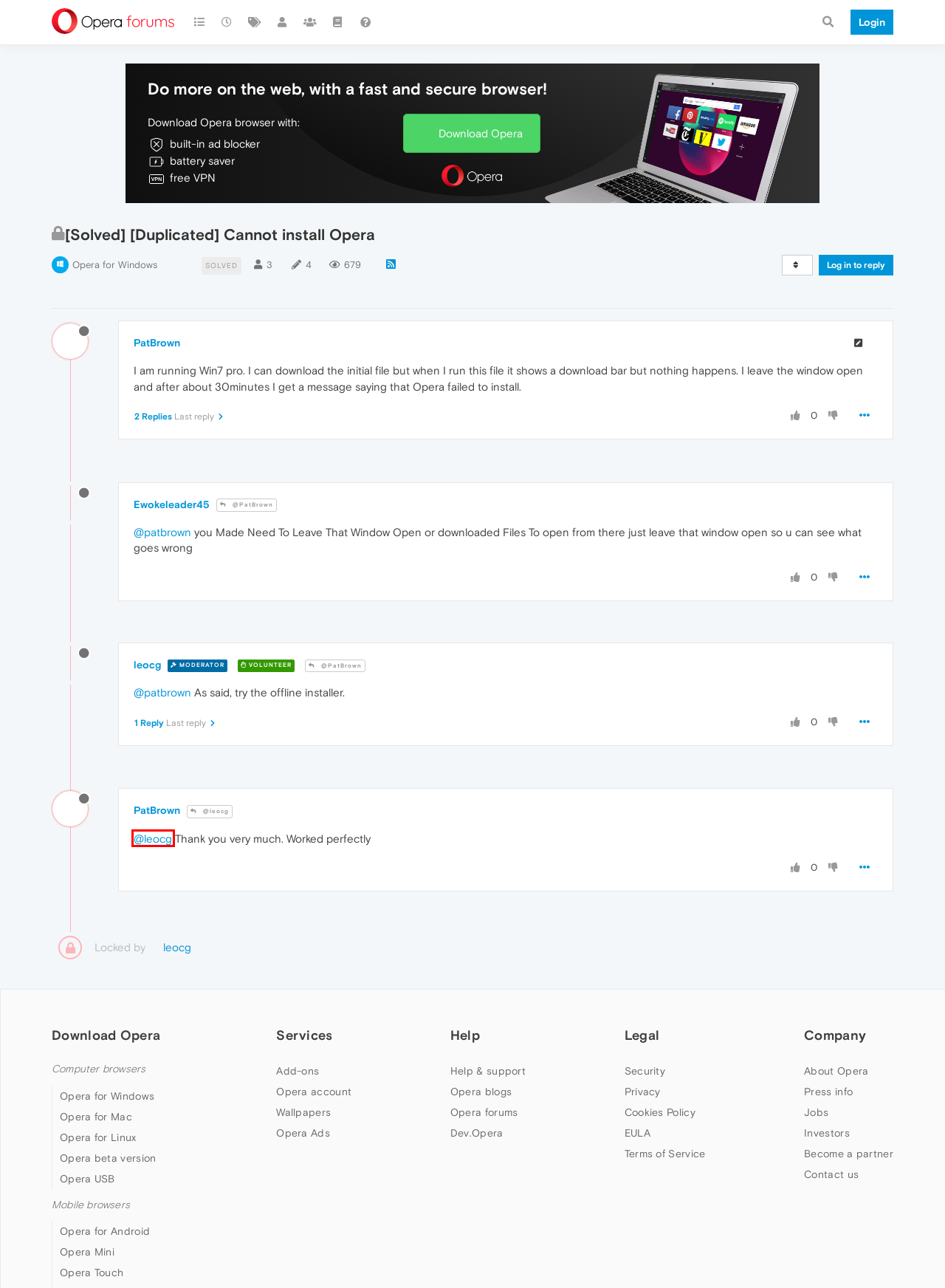Review the screenshot of a webpage containing a red bounding box around an element. Select the description that best matches the new webpage after clicking the highlighted element. The options are:
A. Download the Opera Browser for Computer, Phone, Tablet | Opera
B. leocg | Opera forums
C. The Opera Blog - News | Opera
D. Opera Account
E. Opera Newsroom | News and Press Releases | Opera
F. Browsers for every device | Opera Web Browsers | Opera
G. About Opera | 25+ Years of Building Opera
H. Welcome - Opera Security Team

B